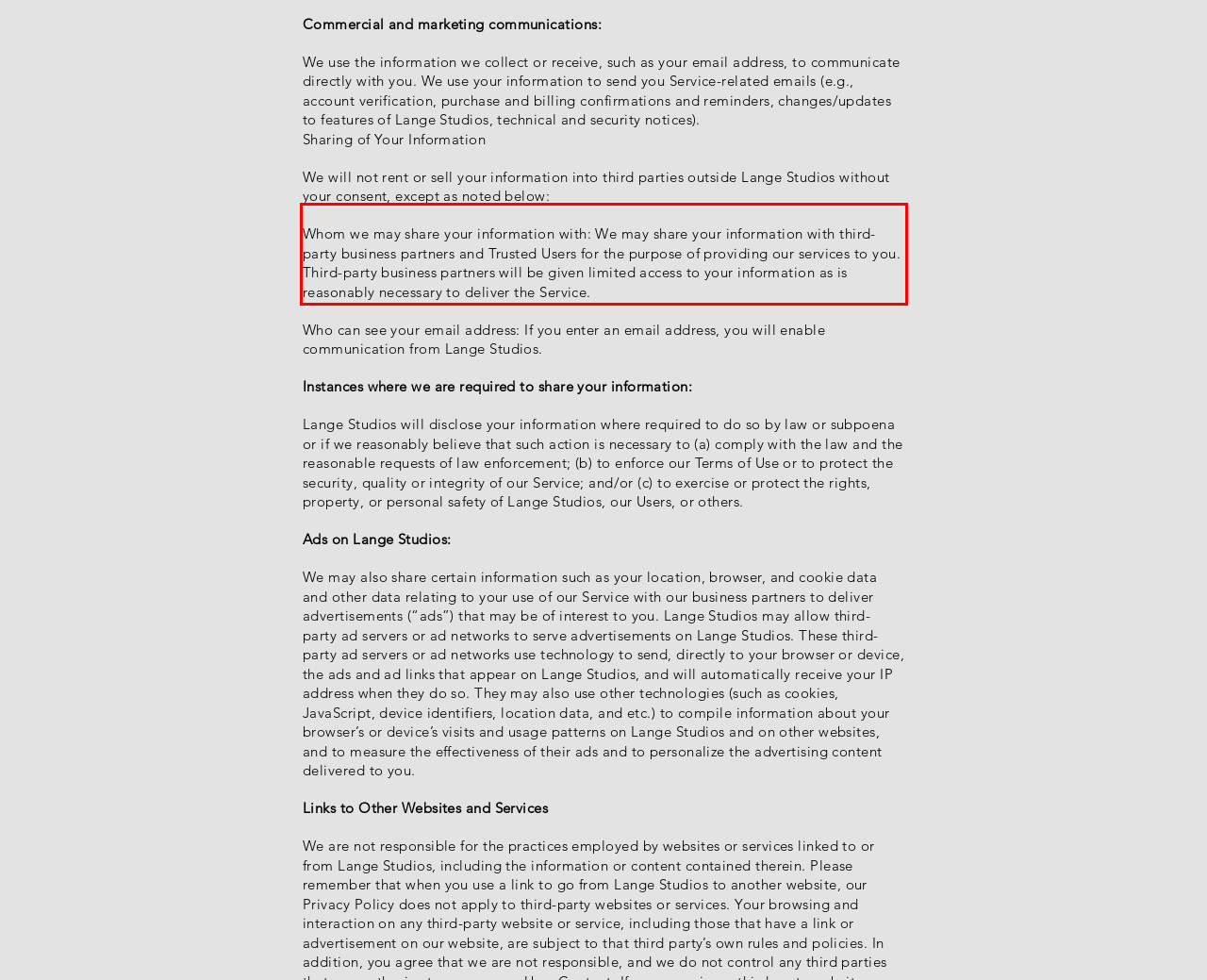Please take the screenshot of the webpage, find the red bounding box, and generate the text content that is within this red bounding box.

Whom we may share your information with: We may share your information with third-party business partners and Trusted Users for the purpose of providing our services to you. Third-party business partners will be given limited access to your information as is reasonably necessary to deliver the Service.